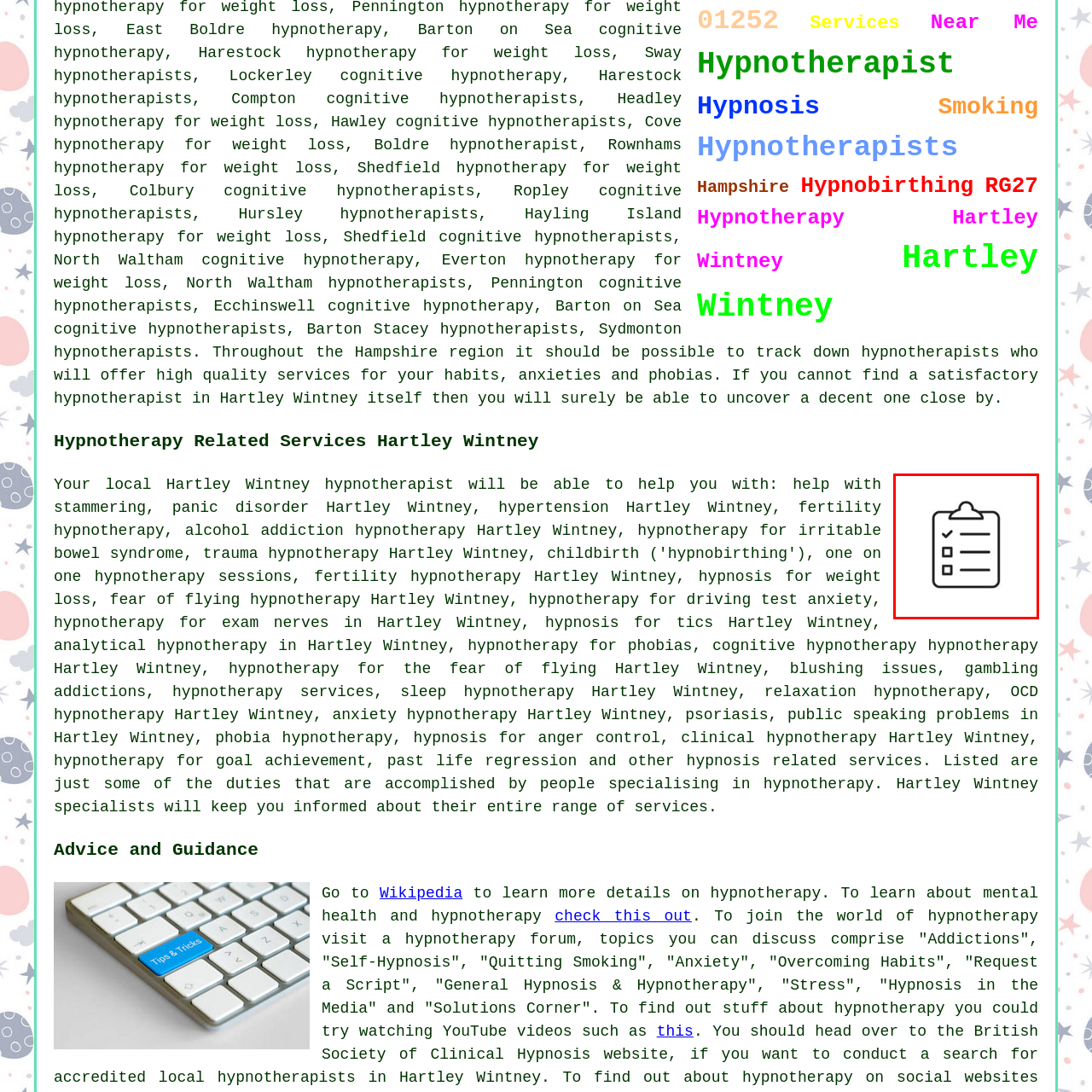How many unchecked items are on the clipboard?
Analyze the image segment within the red bounding box and respond to the question using a single word or brief phrase.

Two